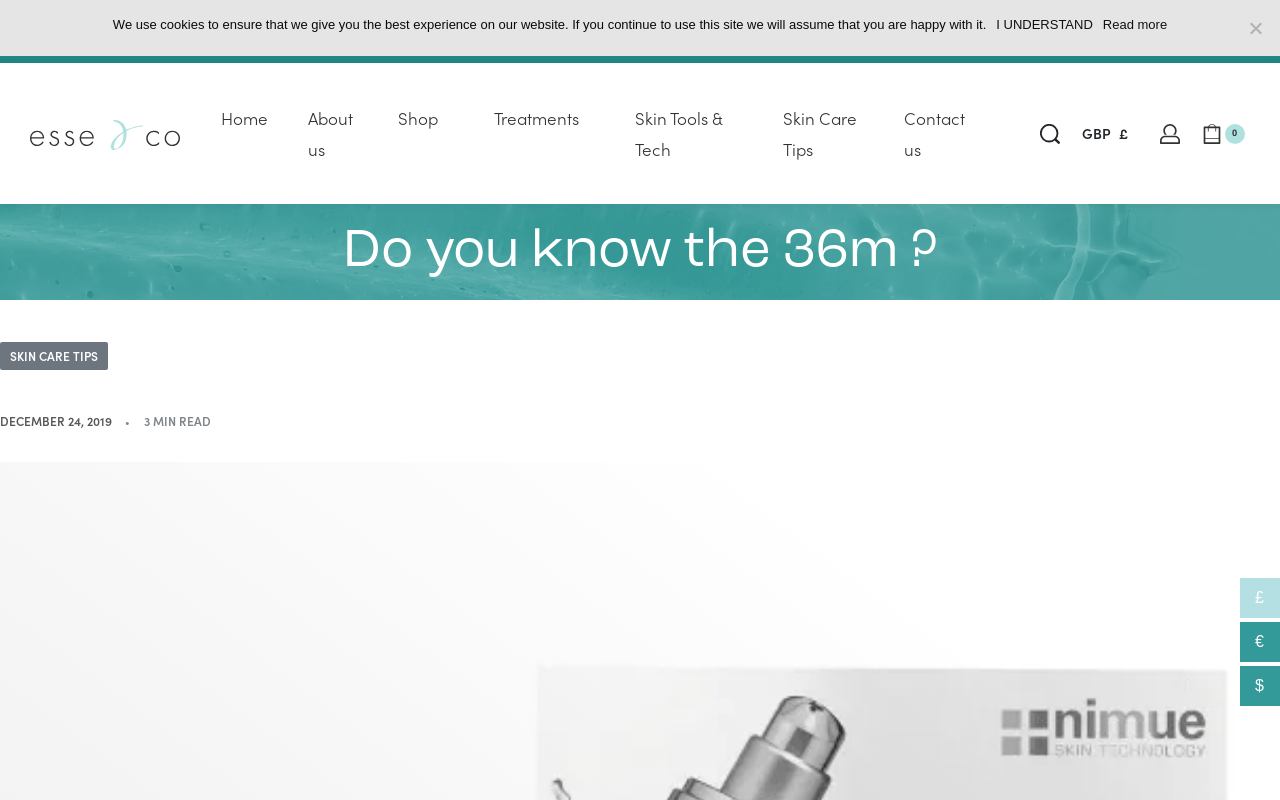Create a detailed narrative describing the layout and content of the webpage.

This webpage is about Esse & Co Nimue Skin Care Specialist, with a focus on skin care tips and advice. At the top of the page, there is a carousel with a single slide displaying the business hours, "Monday - Saturday 9am - 7pm By Appointment Only". Below the carousel, there are five social media links, including Facebook, Twitter, Instagram, Pinterest, and TikTok, aligned horizontally.

To the left of the social media links, there is a logo of Esse & Co with a link to the homepage. Next to the logo, there is a main navigation menu with seven links: Home, About us, Shop, Treatments, Skin Tools & Tech, Skin Care Tips, and Contact us. These links are arranged horizontally and take up most of the width of the page.

On the right side of the page, there are four buttons: SEARCH OPEN, GBP £, OPEN ACCOUNT DETAILS, and 0 OPEN CART. These buttons are stacked vertically.

The main content of the page starts with a heading "Do you know the 36m?" followed by a subheading "SKIN CARE TIPS" and a date "DECEMBER 24, 2019". Below the date, there is a text "3 MIN READ". The main content area takes up most of the page's width and height.

At the very top of the page, there is a cookie notice dialog with a message "We use cookies to ensure that we give you the best experience on our website. If you continue to use this site we will assume that you are happy with it." The dialog has two links, "I UNDERSTAND" and "Read more", and a "No" button at the far right.